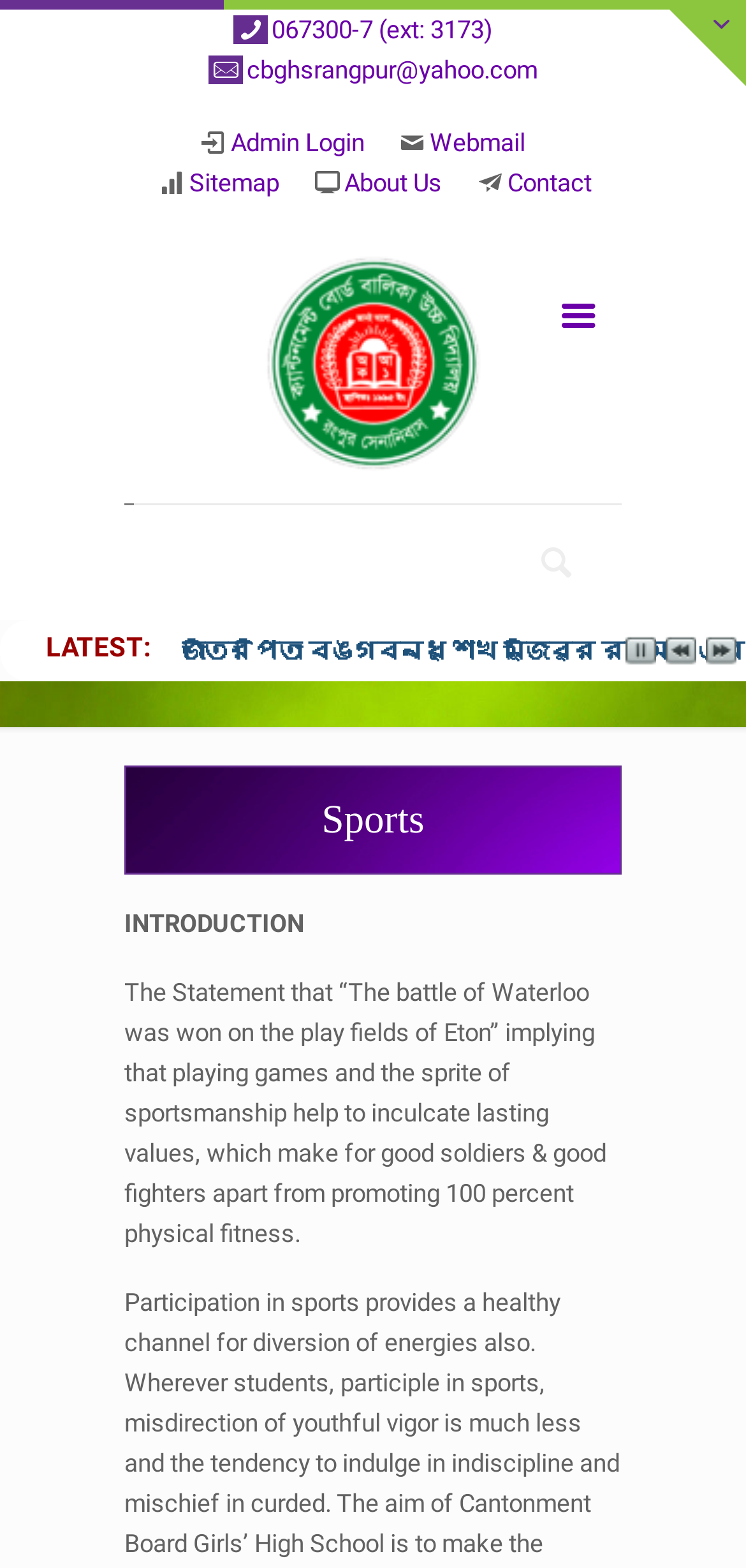Determine the bounding box coordinates of the area to click in order to meet this instruction: "Read about the school's sports introduction".

[0.167, 0.488, 0.833, 0.558]